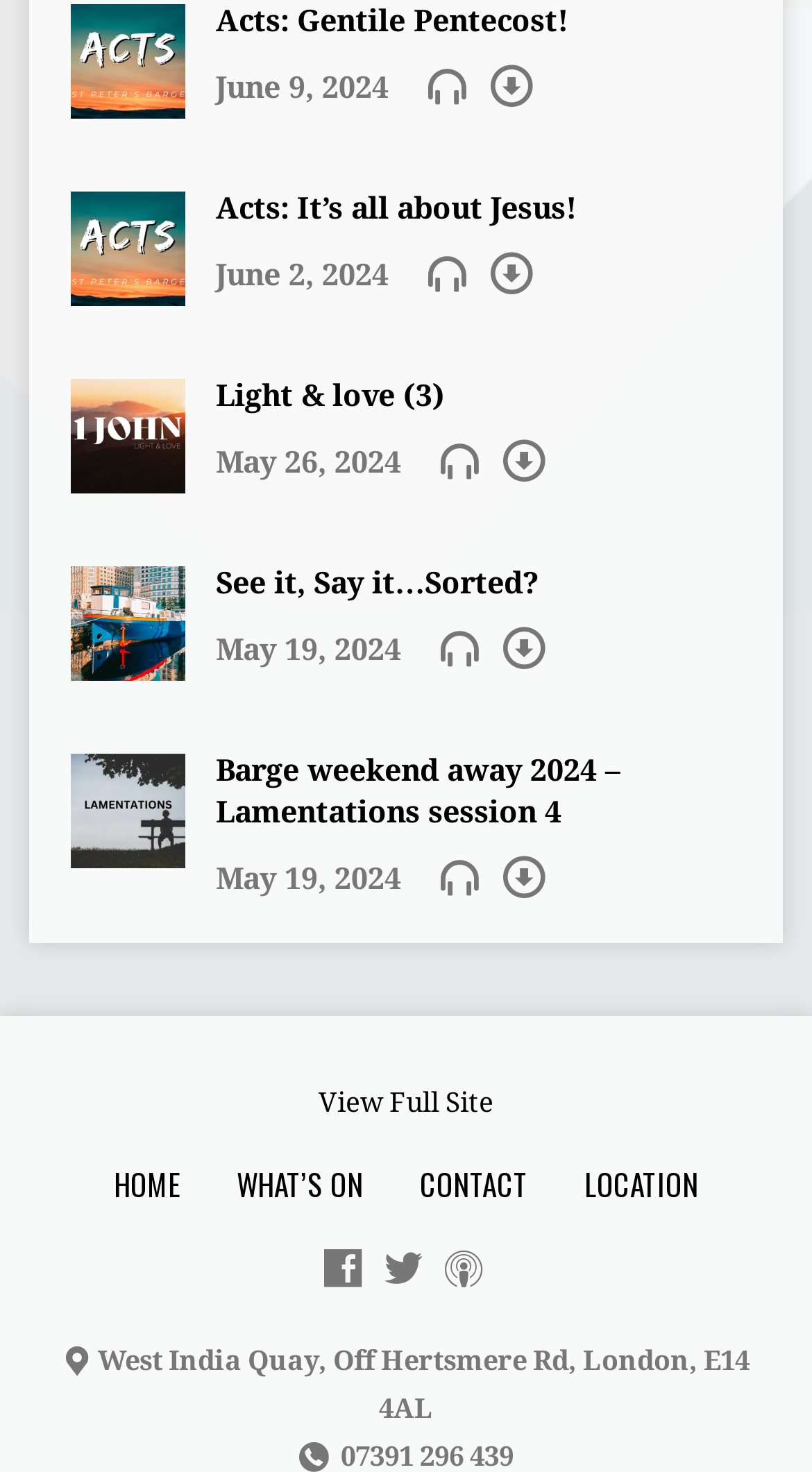Please provide a comprehensive answer to the question based on the screenshot: What is the location of the place mentioned on this webpage?

I found the location by looking at the static text element with ID 267, which contains the address 'West India Quay, Off Hertsmere Rd, London, E14 4AL'. This address is likely the location of the place mentioned on this webpage.